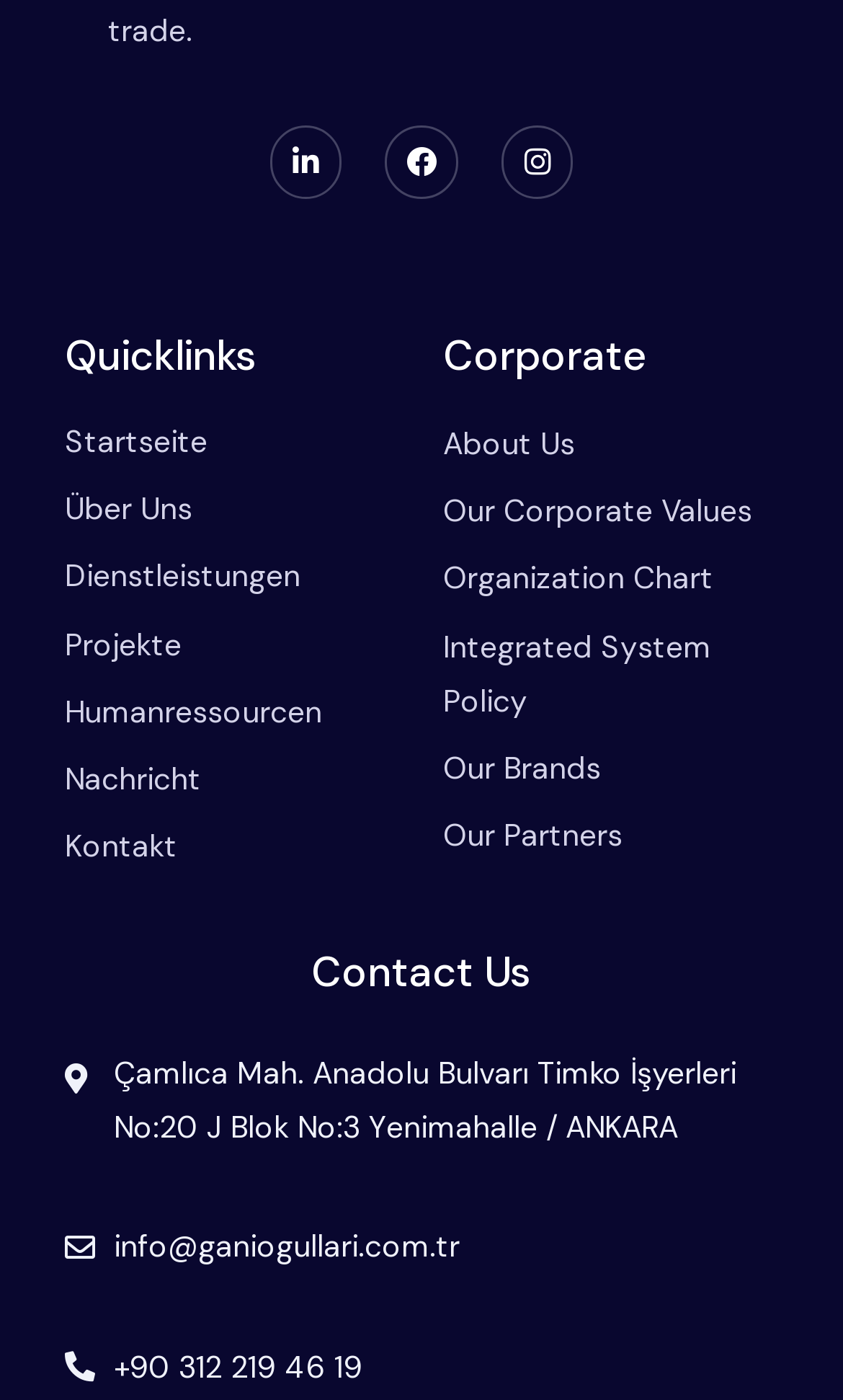Please specify the bounding box coordinates of the clickable section necessary to execute the following command: "Visit Instagram page".

[0.594, 0.089, 0.68, 0.141]